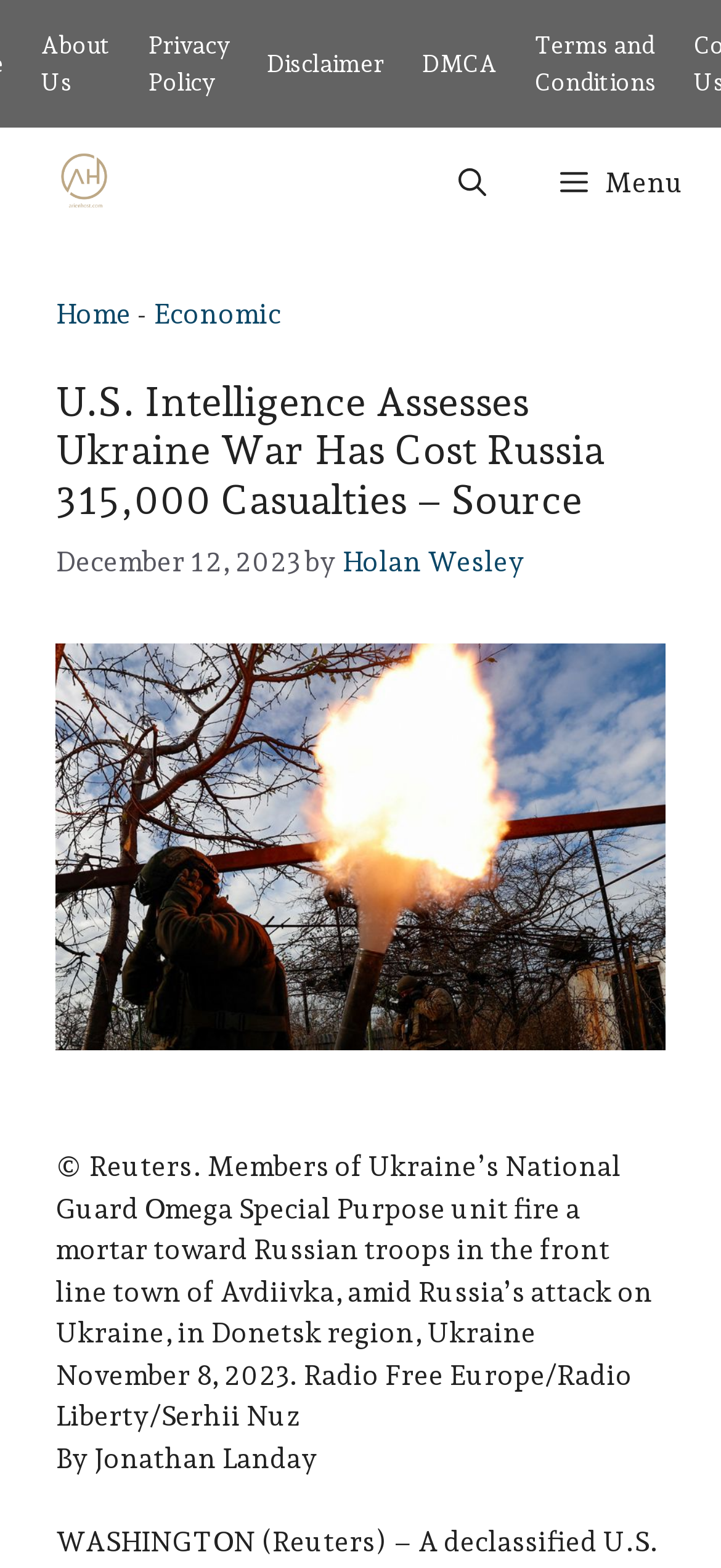Please specify the bounding box coordinates of the clickable section necessary to execute the following command: "Search for something".

[0.585, 0.081, 0.726, 0.152]